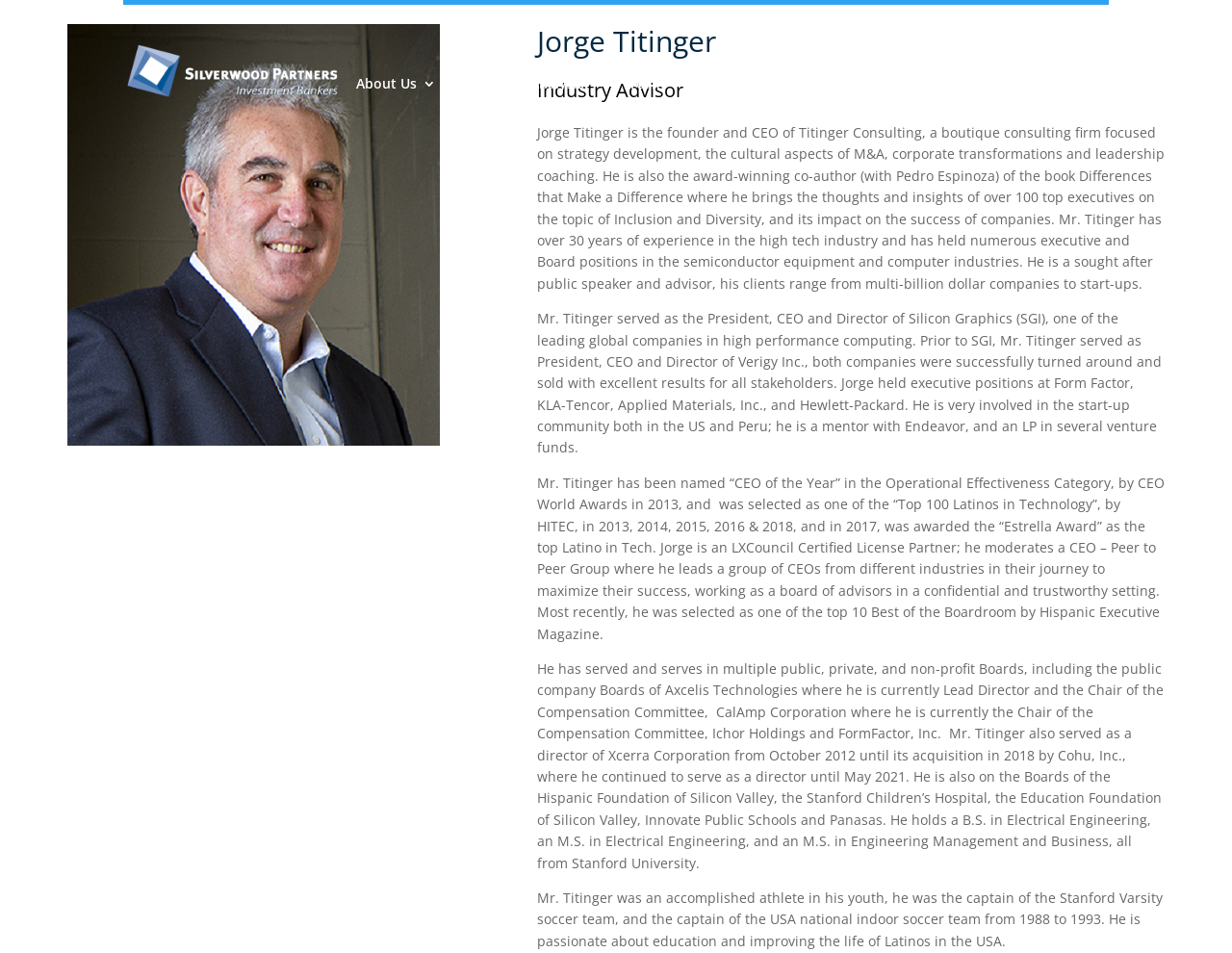Show the bounding box coordinates for the HTML element as described: "Team".

[0.51, 0.081, 0.555, 0.105]